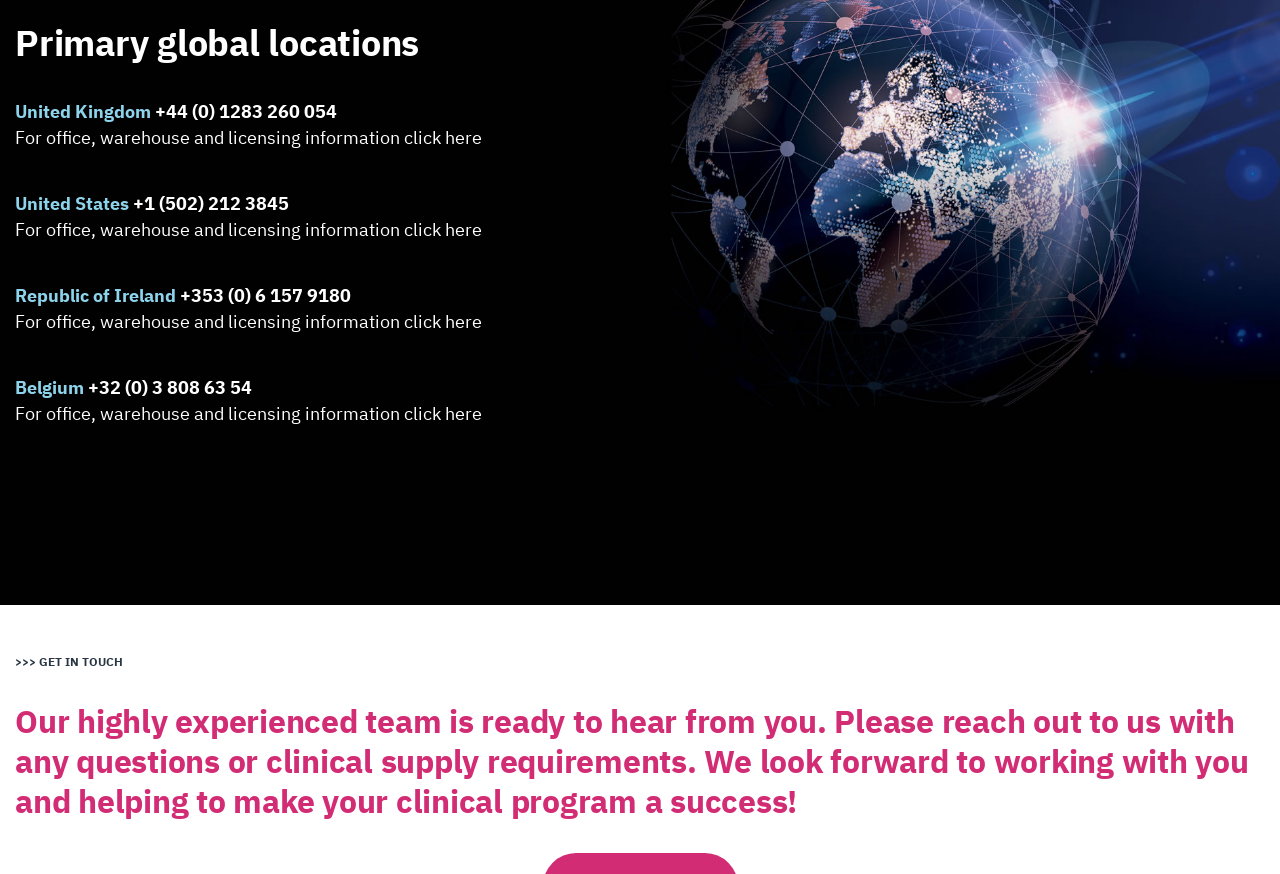Locate the bounding box coordinates of the area to click to fulfill this instruction: "Call the United Kingdom office". The bounding box should be presented as four float numbers between 0 and 1, in the order [left, top, right, bottom].

[0.121, 0.114, 0.263, 0.141]